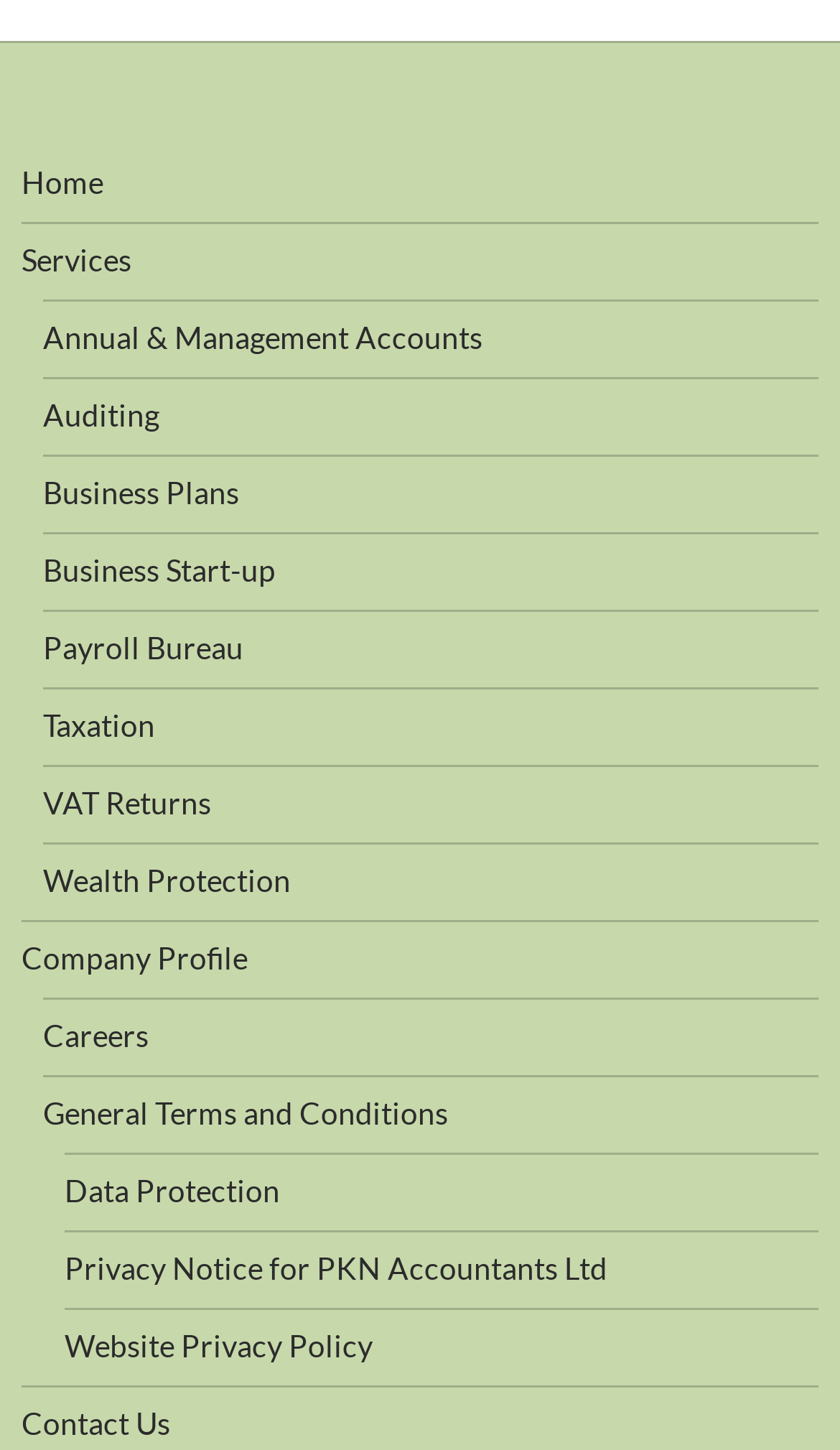What is the first link on the webpage?
Using the information from the image, give a concise answer in one word or a short phrase.

Home